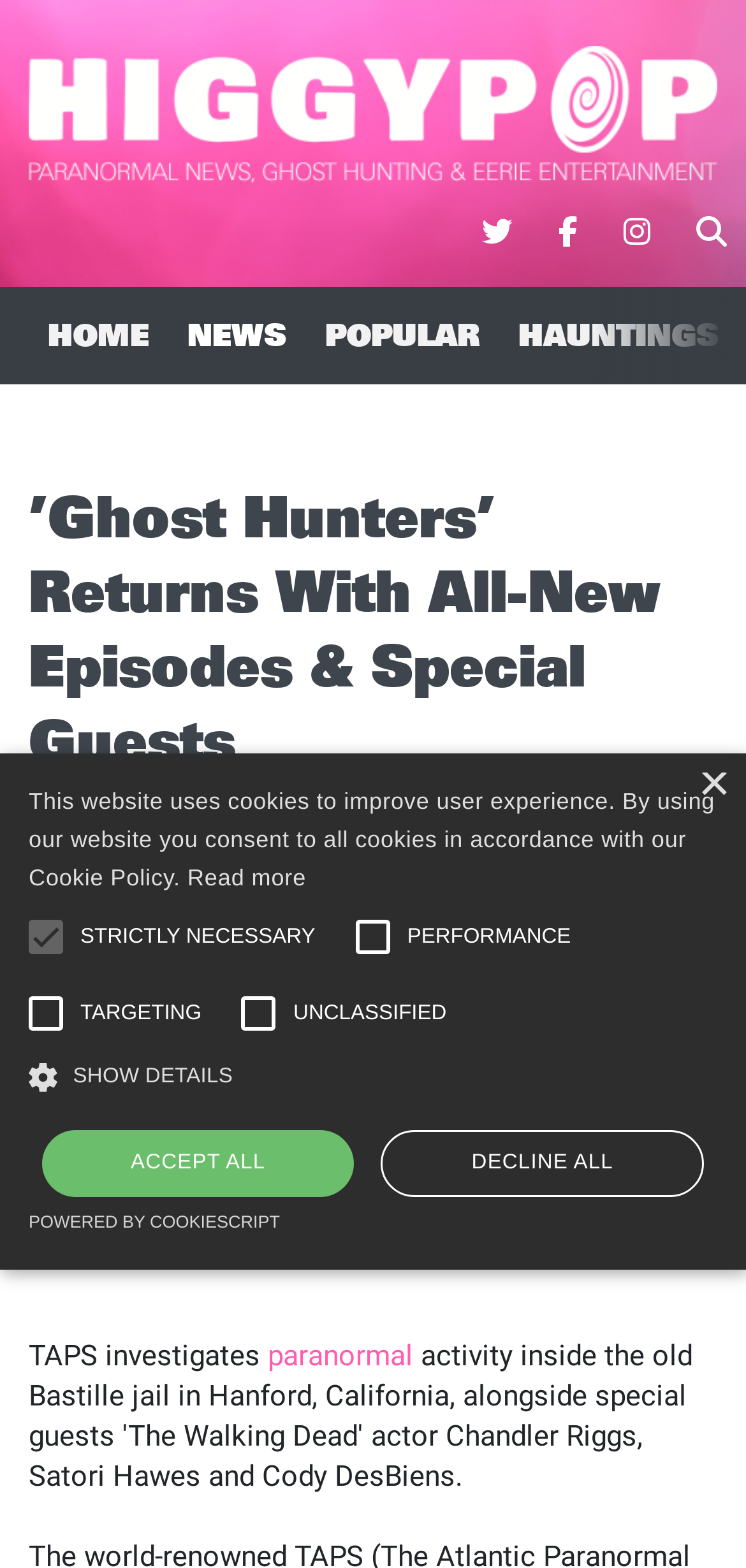Determine the bounding box coordinates of the area to click in order to meet this instruction: "go to Higgypop Paranormal homepage".

[0.038, 0.024, 0.962, 0.122]